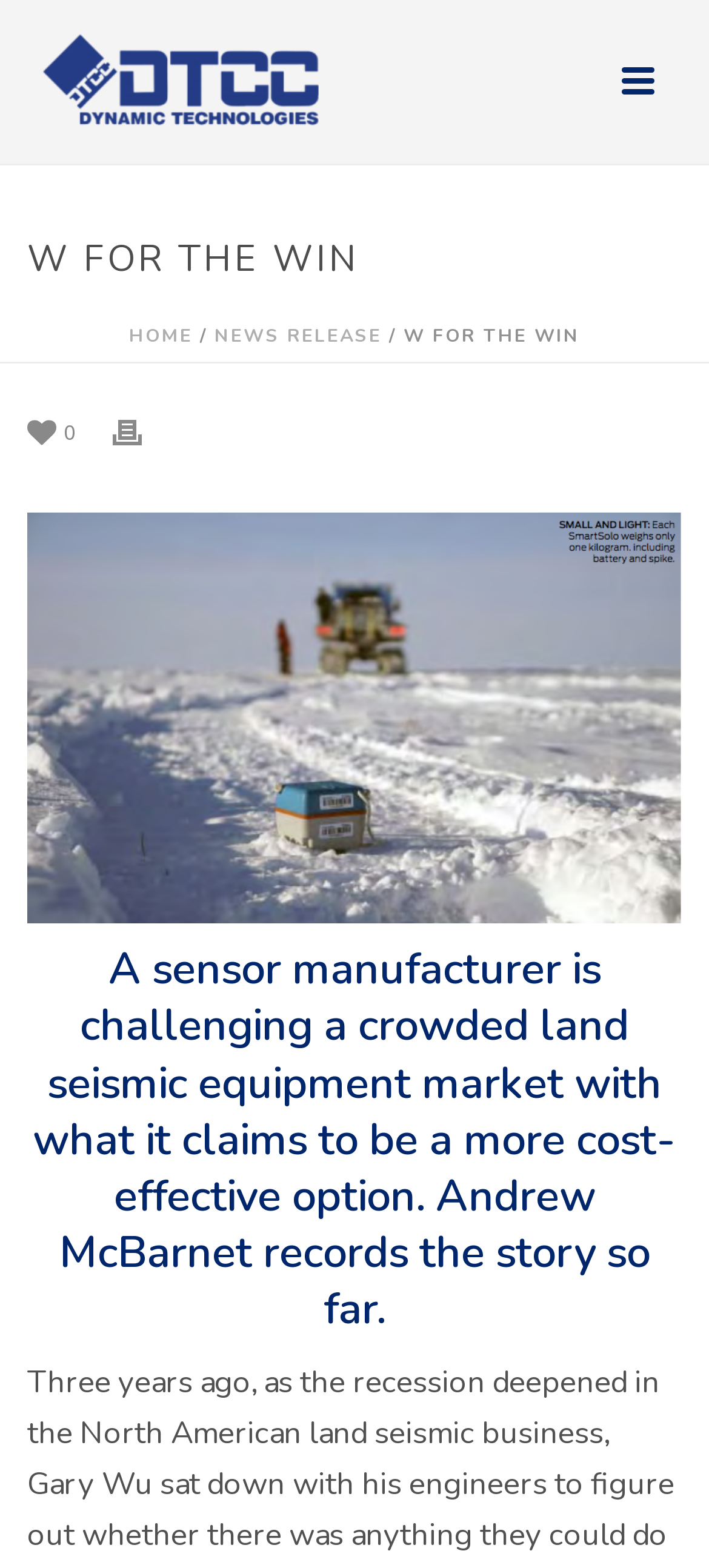Provide a single word or phrase to answer the given question: 
What is the purpose of the link 'Print'?

To print the page